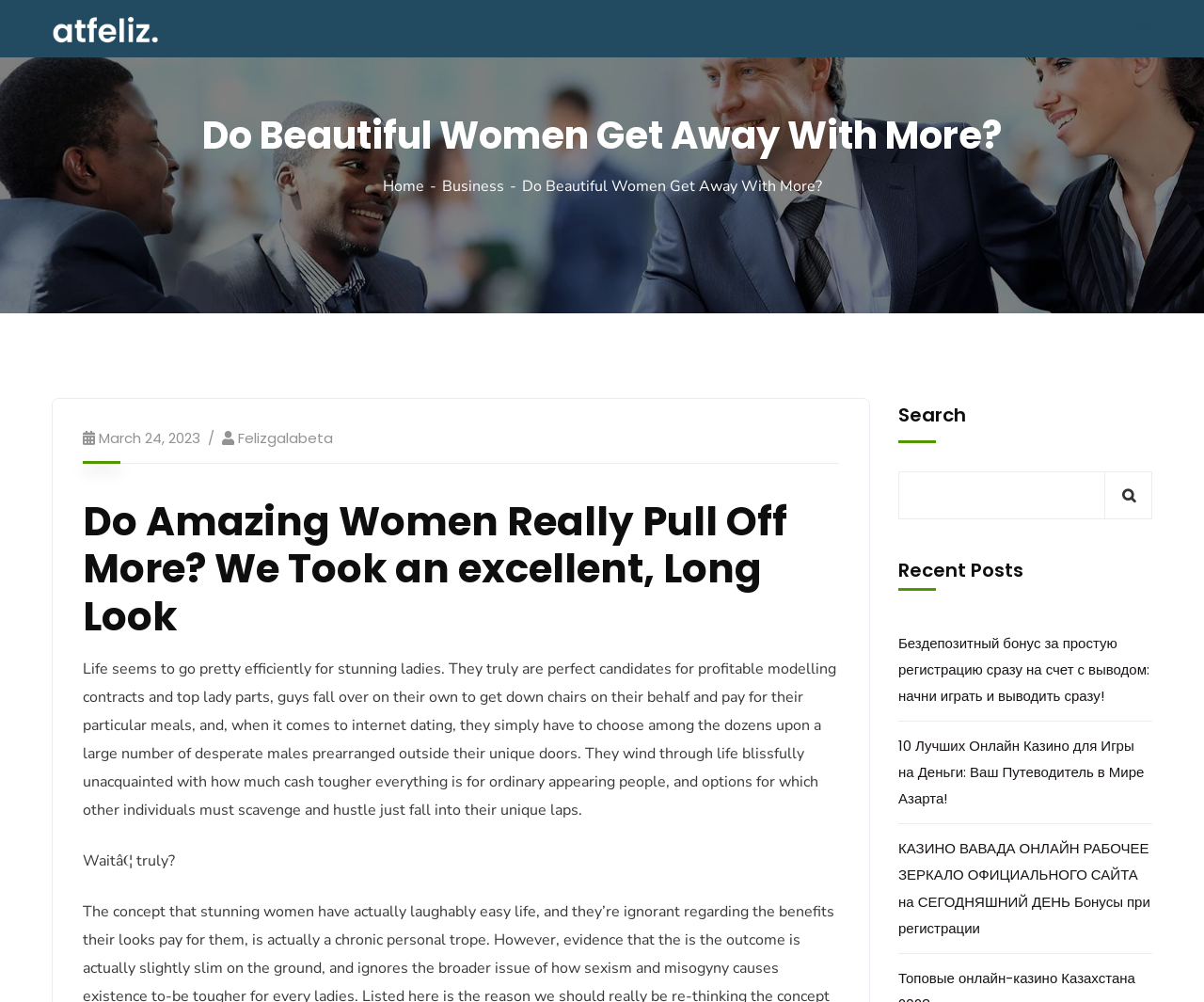Locate the bounding box coordinates of the element I should click to achieve the following instruction: "Read the recent post 'Бездепозитный бонус за простую регистрацию сразу на счет с выводом: начни играть и выводить сразу!'".

[0.746, 0.617, 0.957, 0.72]